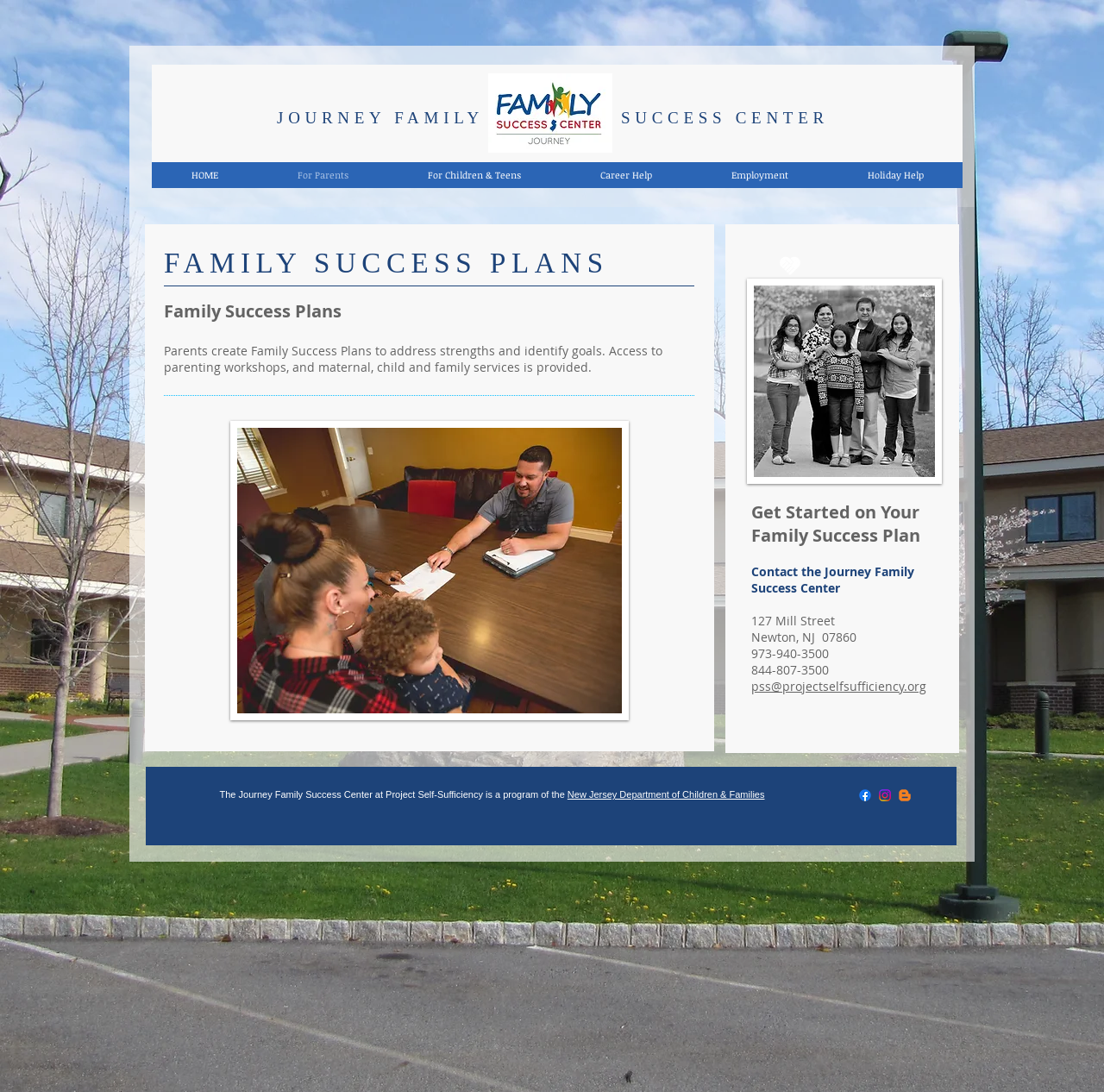How can you contact the Journey Family Success Center?
Using the visual information, reply with a single word or short phrase.

Phone or email